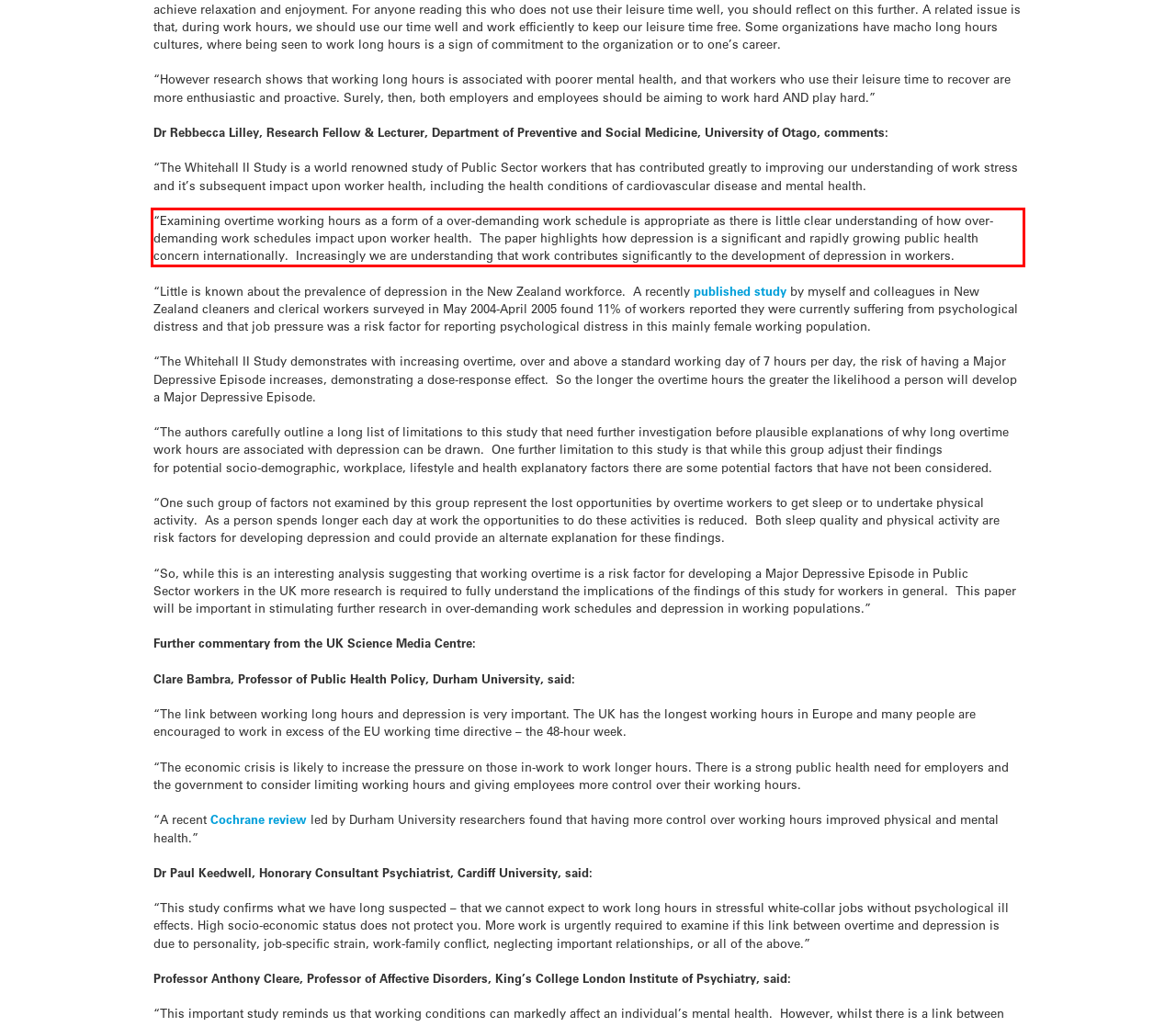Observe the screenshot of the webpage that includes a red rectangle bounding box. Conduct OCR on the content inside this red bounding box and generate the text.

“Examining overtime working hours as a form of a over-demanding work schedule is appropriate as there is little clear understanding of how over-demanding work schedules impact upon worker health. The paper highlights how depression is a significant and rapidly growing public health concern internationally. Increasingly we are understanding that work contributes significantly to the development of depression in workers.